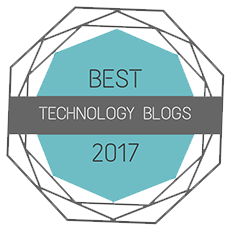Describe thoroughly the contents of the image.

This image features a geometric badge design that highlights the achievement of being recognized as one of the "Best Technology Blogs" in 2017. The badge is styled with a turquoise background framed in a sleek gray ribbon, which prominently displays the title. Surrounding the badge is an intricate polygonal outline, enhancing its modern aesthetic. This award symbolizes the quality and impact of the blog within the technology niche, showcasing its relevance in a rapidly evolving field.